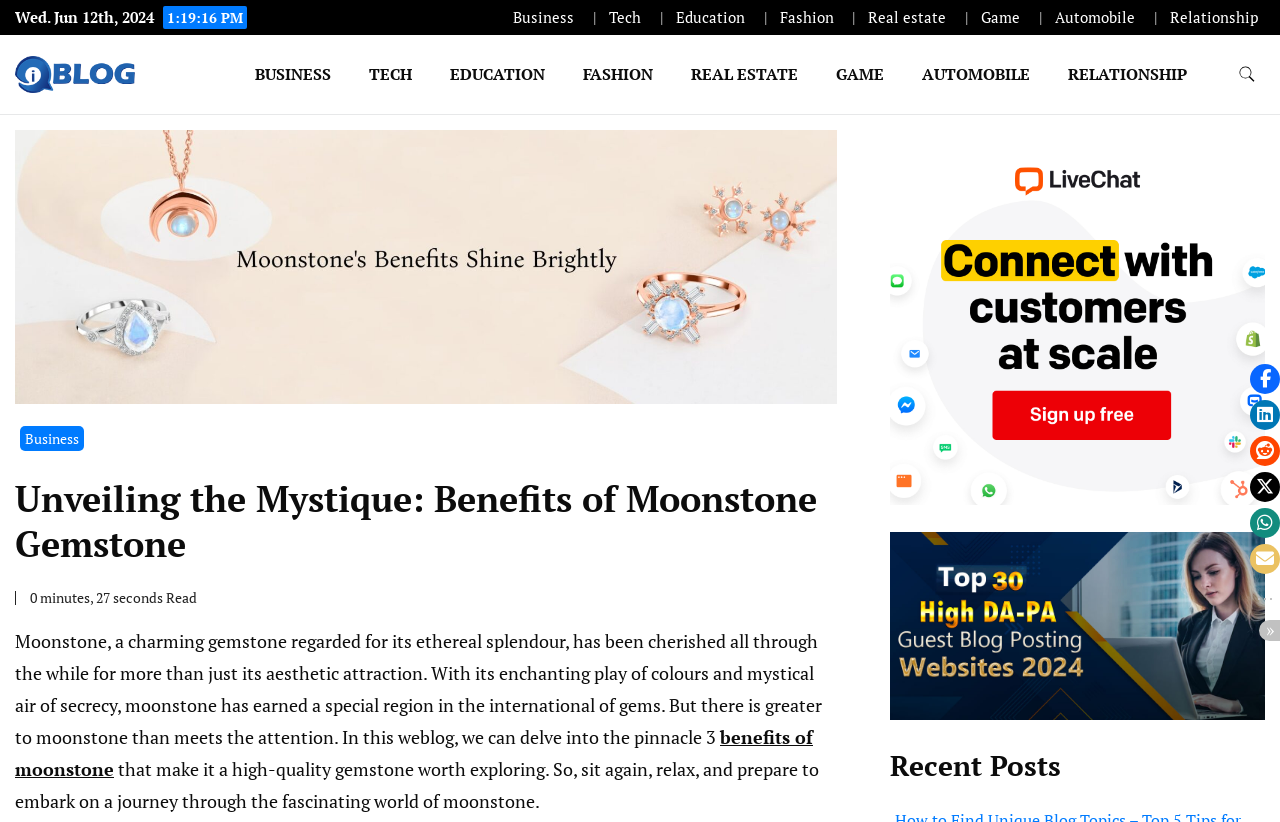Identify the bounding box coordinates for the region of the element that should be clicked to carry out the instruction: "Click on the 'Business' link". The bounding box coordinates should be four float numbers between 0 and 1, i.e., [left, top, right, bottom].

[0.401, 0.009, 0.449, 0.032]